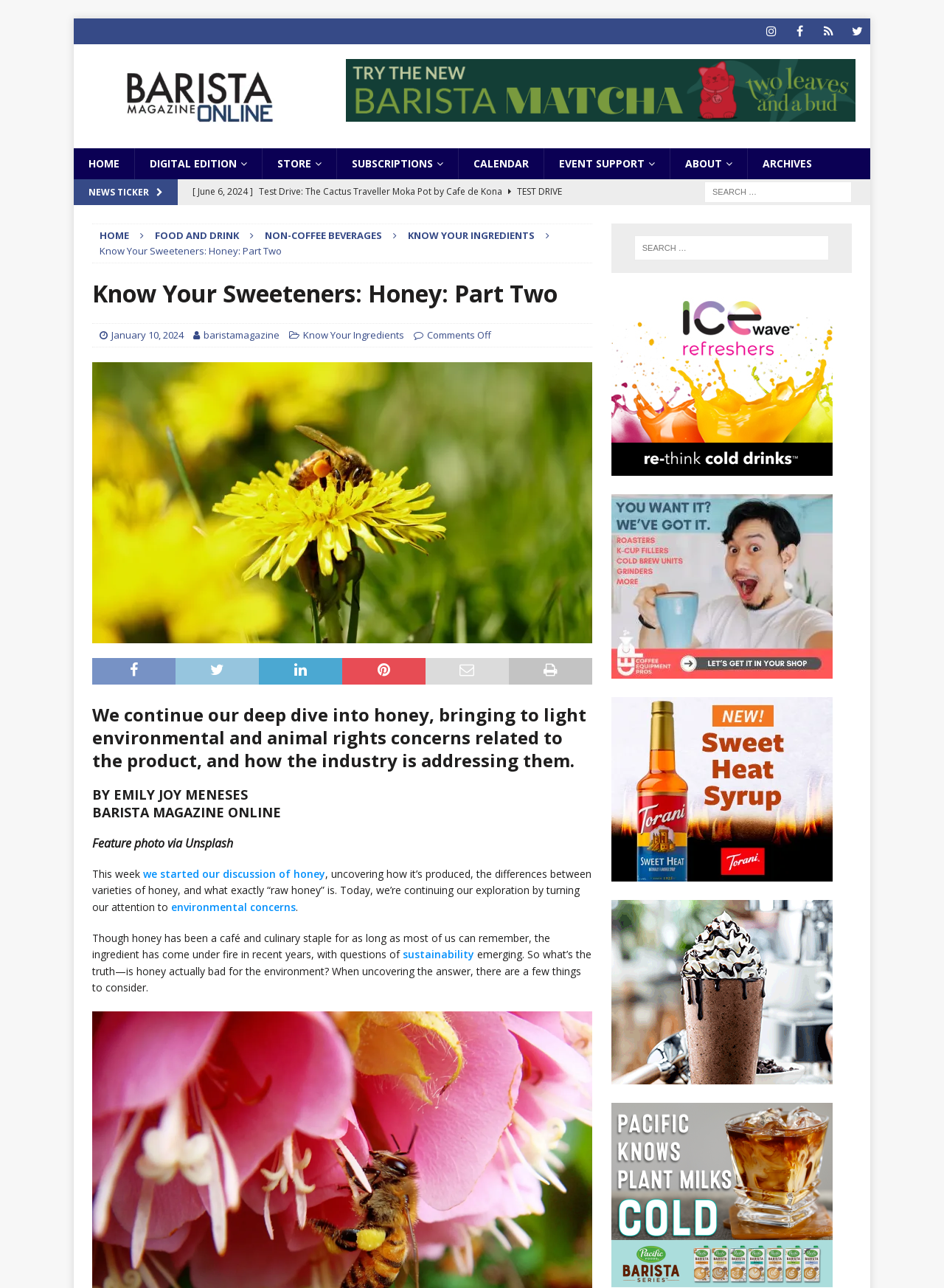Please specify the bounding box coordinates of the region to click in order to perform the following instruction: "Read the article about coffee books".

[0.204, 0.159, 0.618, 0.198]